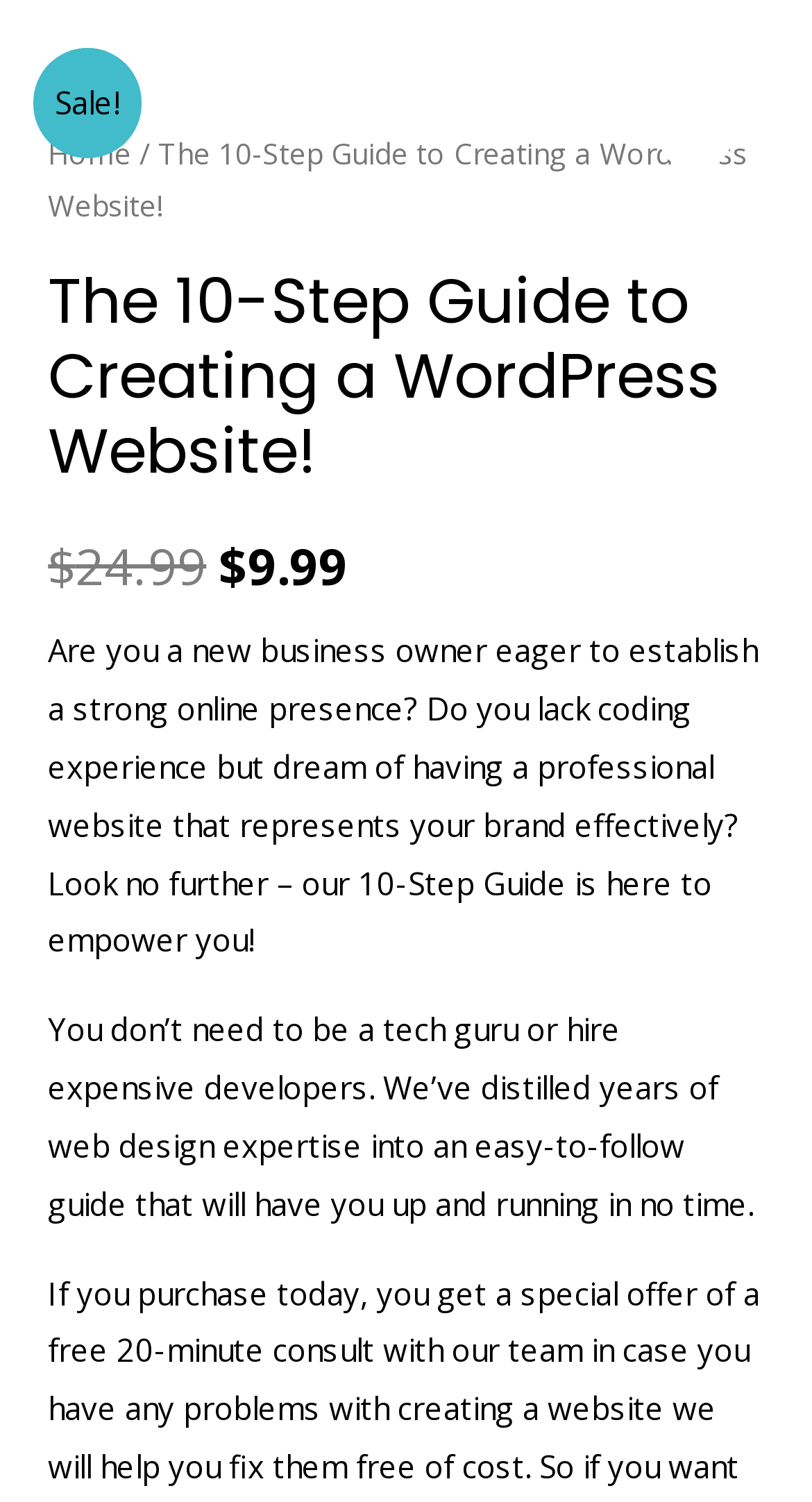Use a single word or phrase to answer the question:
What is the current price of the guide?

$9.99